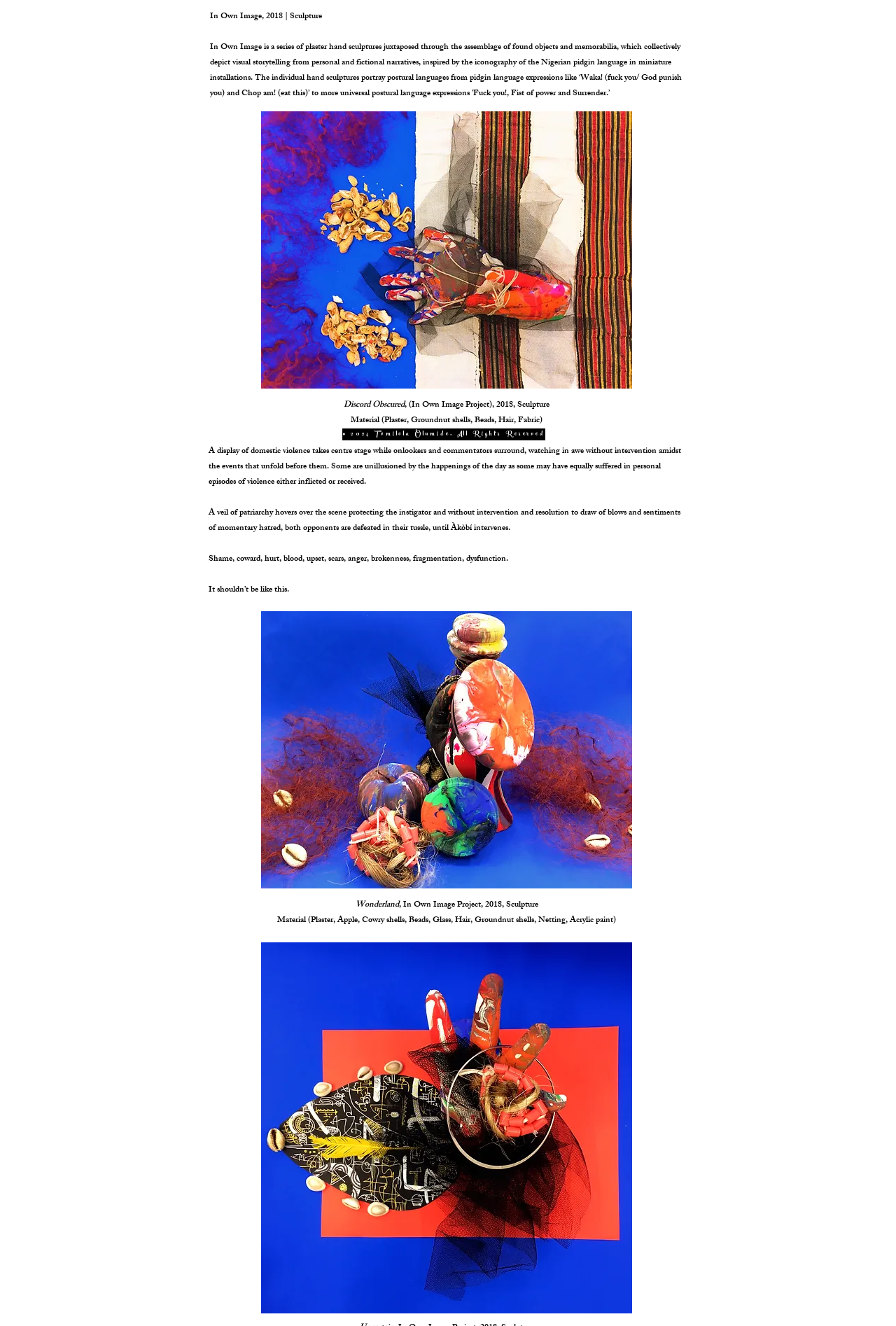Determine the bounding box for the UI element as described: "Wonderland,". The coordinates should be represented as four float numbers between 0 and 1, formatted as [left, top, right, bottom].

[0.396, 0.677, 0.45, 0.688]